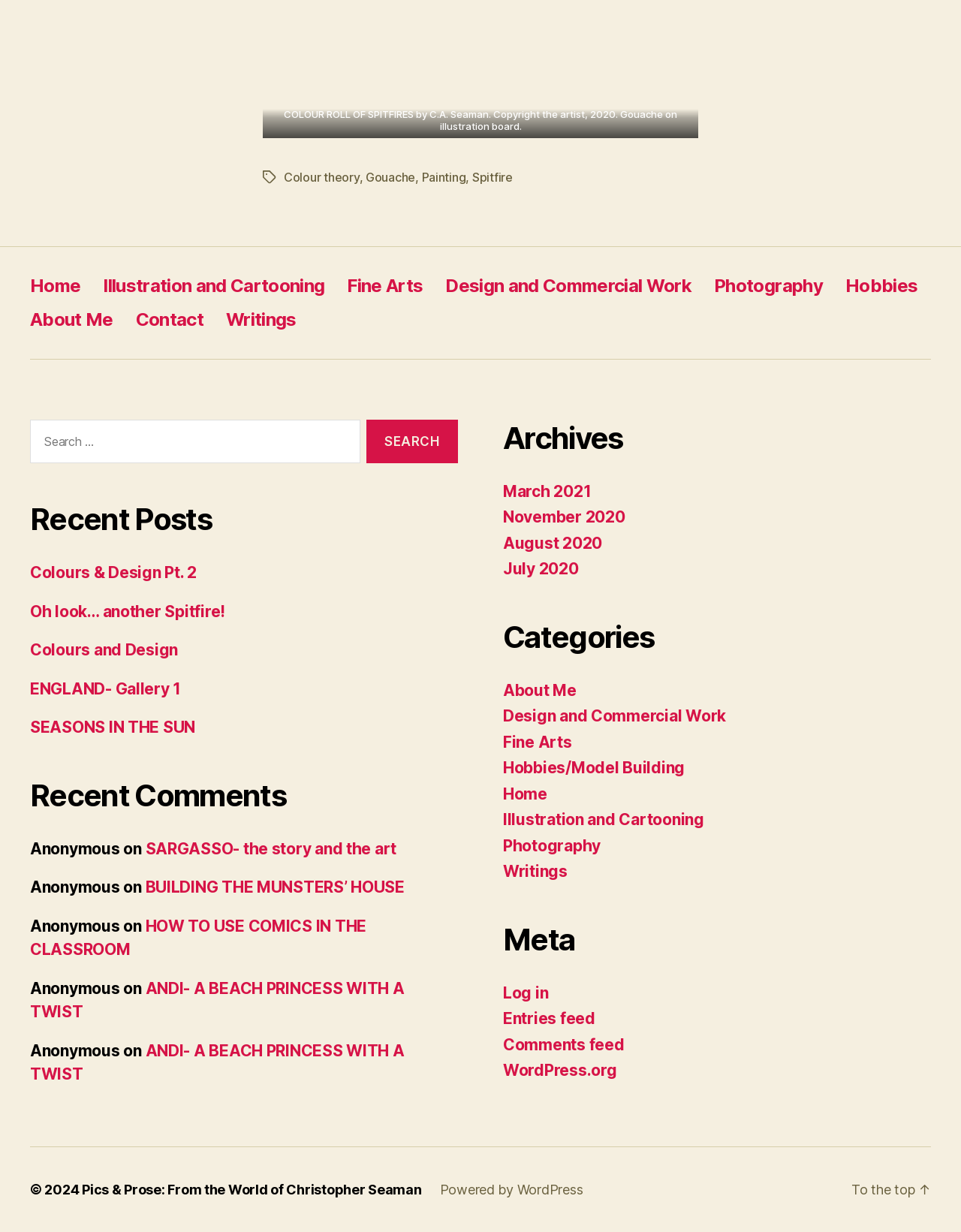Please identify the bounding box coordinates for the region that you need to click to follow this instruction: "Go to the top of the page".

[0.886, 0.959, 0.969, 0.972]